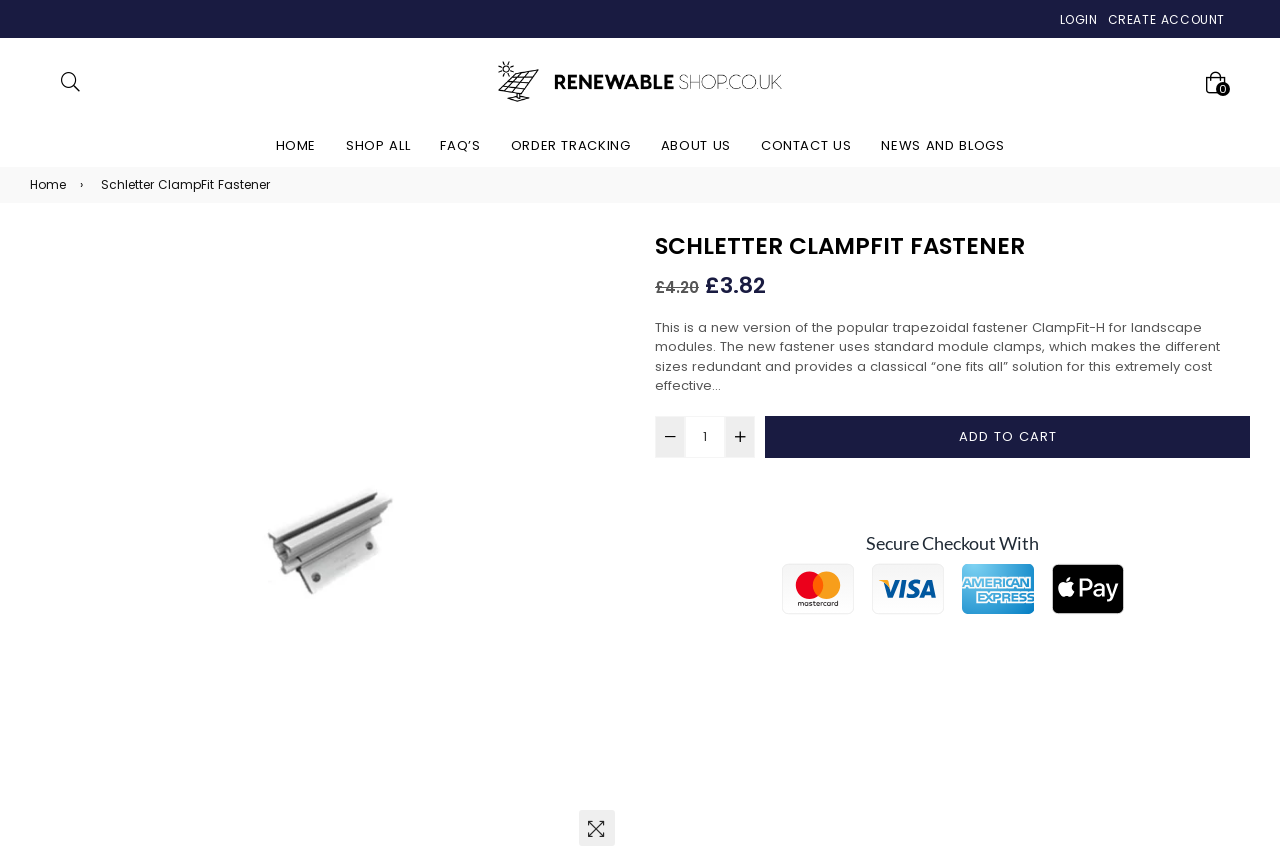Please identify the bounding box coordinates of the area I need to click to accomplish the following instruction: "Zoom in the product image".

[0.452, 0.943, 0.48, 0.985]